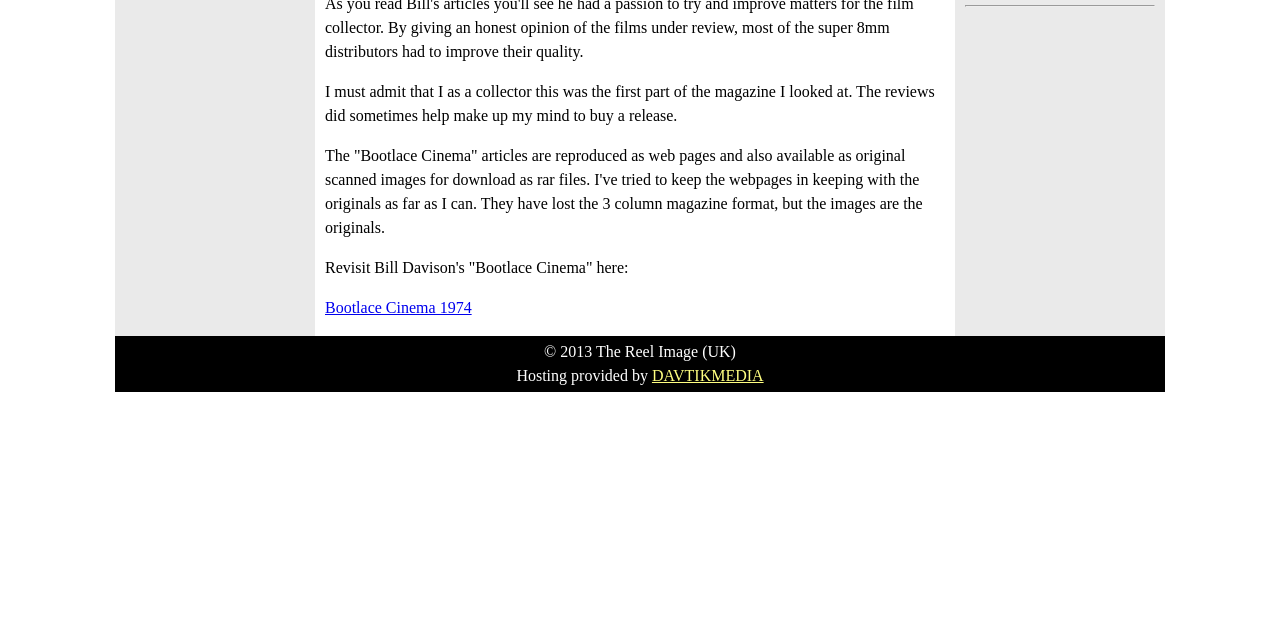Extract the bounding box coordinates of the UI element described by: "Arts & Culture Calendar". The coordinates should include four float numbers ranging from 0 to 1, e.g., [left, top, right, bottom].

None